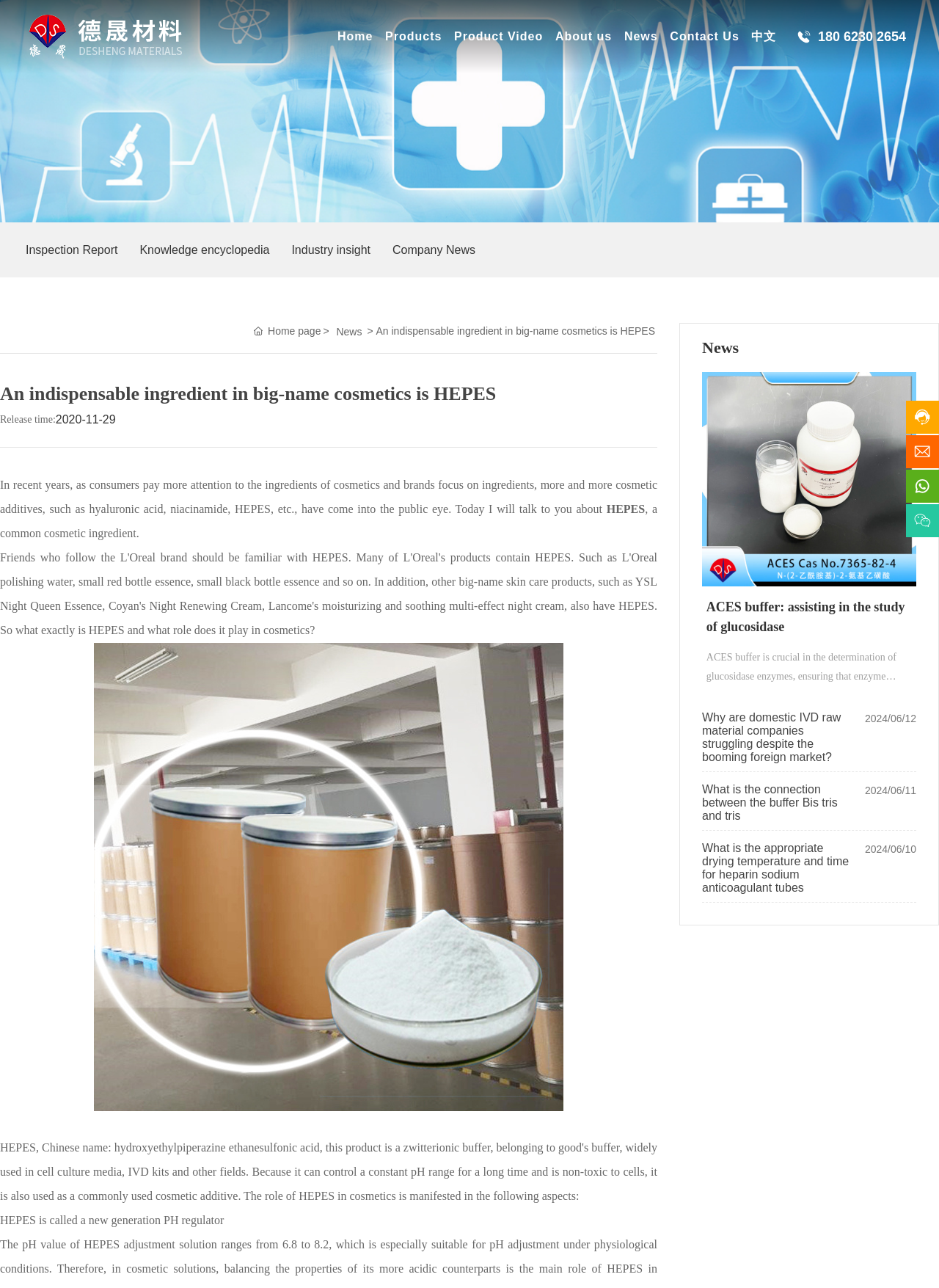Given the following UI element description: "August 12, 2017", find the bounding box coordinates in the webpage screenshot.

None